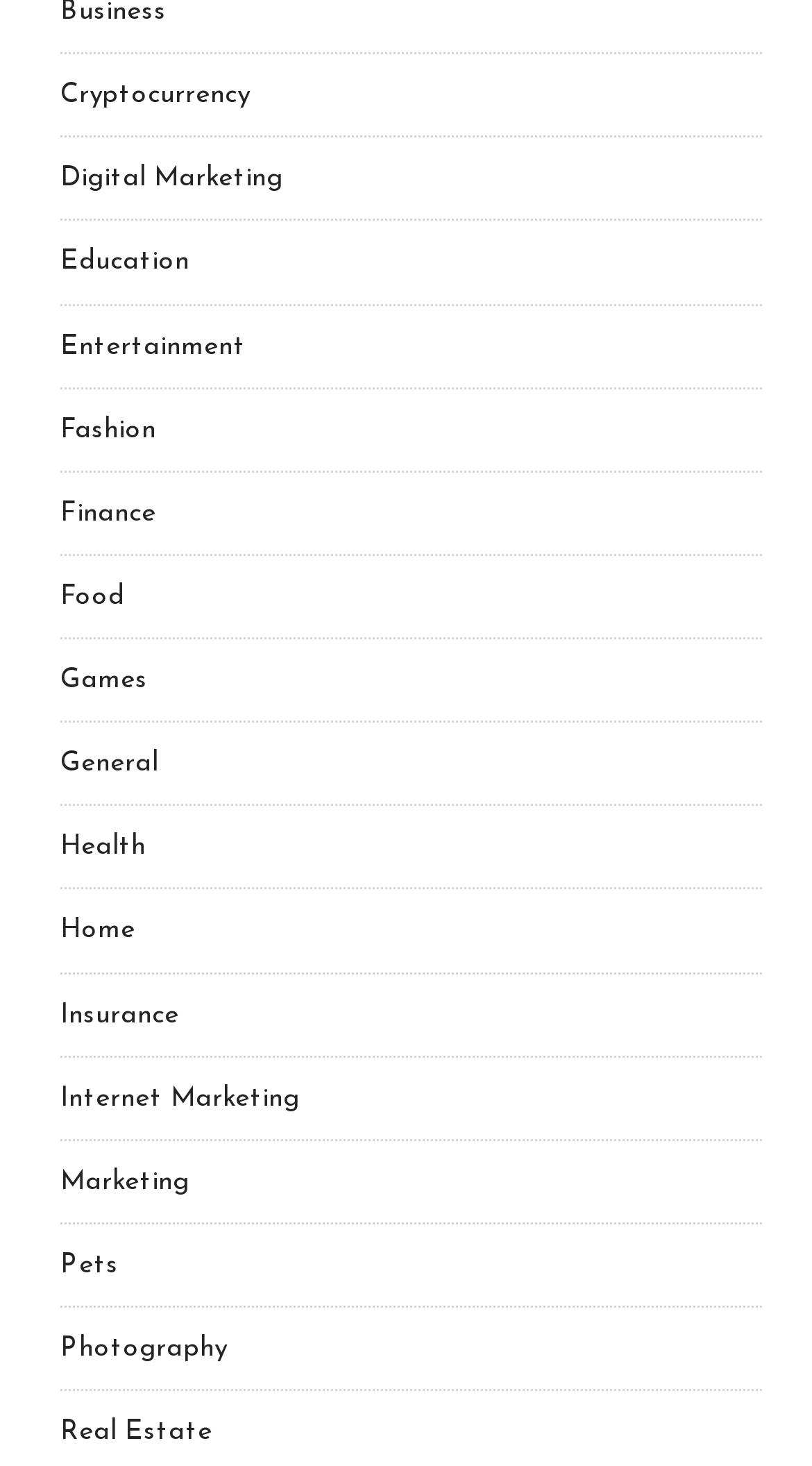Please find the bounding box for the UI component described as follows: "Internet Marketing".

[0.074, 0.74, 0.369, 0.758]